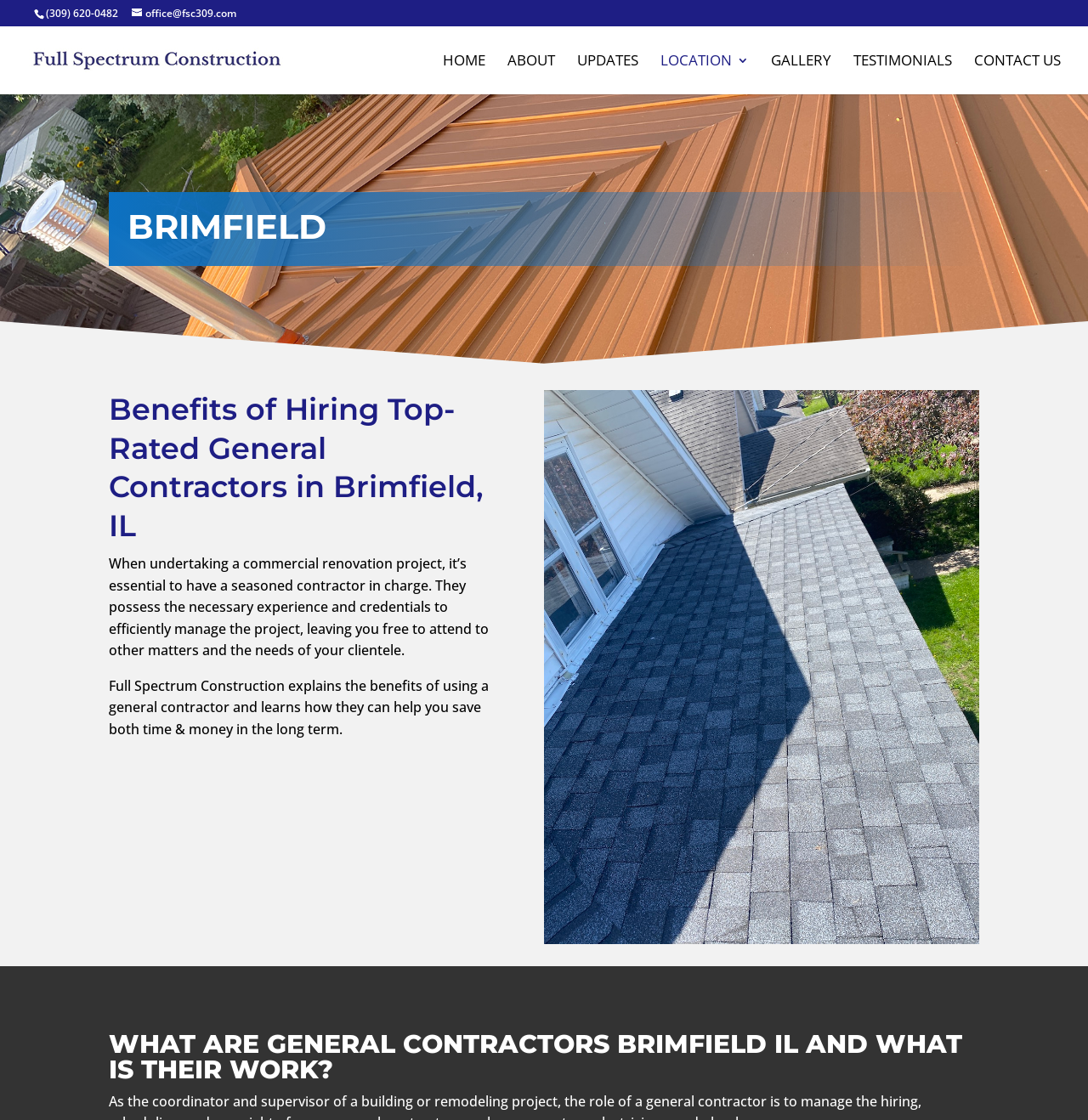Find the bounding box of the UI element described as: "Updates". The bounding box coordinates should be given as four float values between 0 and 1, i.e., [left, top, right, bottom].

[0.53, 0.049, 0.587, 0.084]